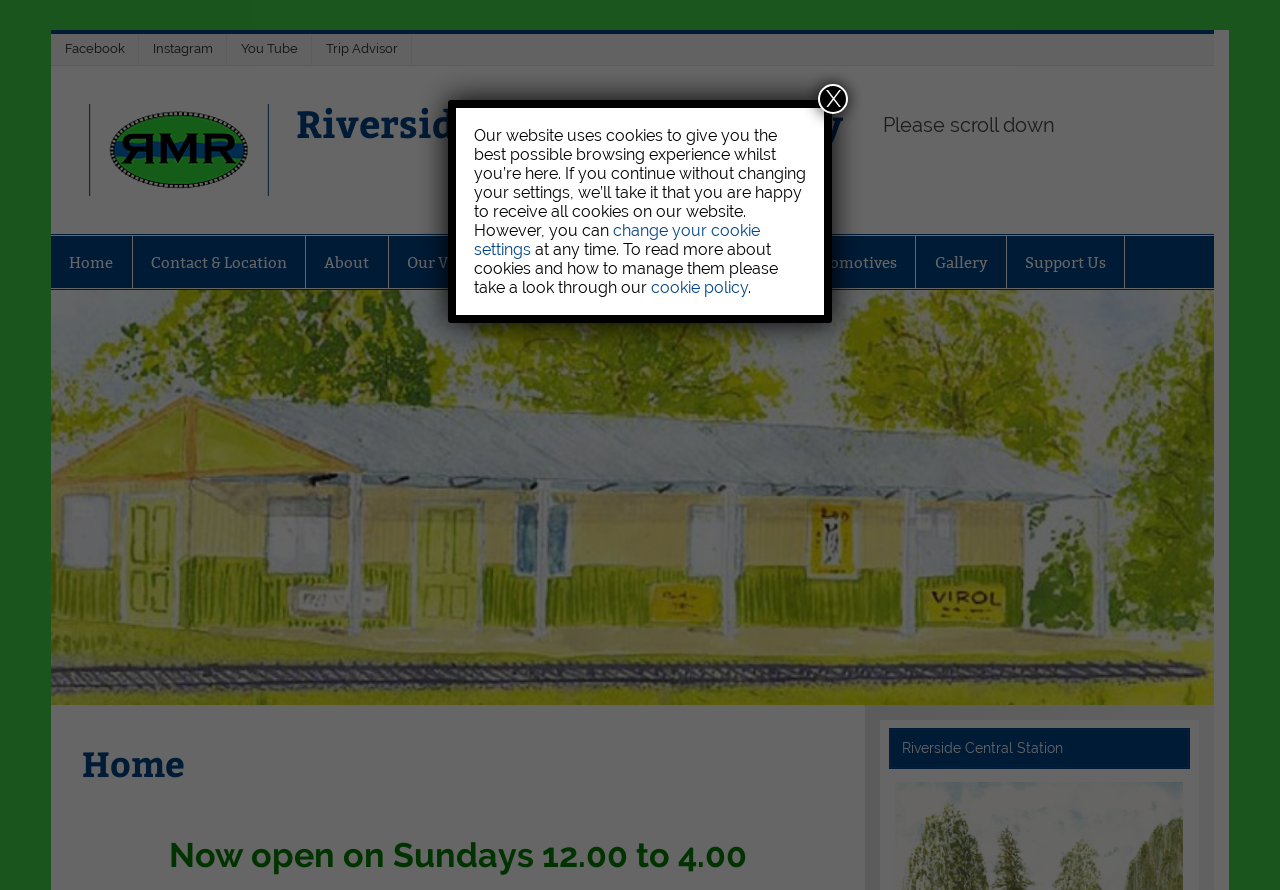Locate the bounding box coordinates of the area that needs to be clicked to fulfill the following instruction: "Visit Riverside Miniature Railway". The coordinates should be in the format of four float numbers between 0 and 1, namely [left, top, right, bottom].

[0.231, 0.109, 0.659, 0.167]